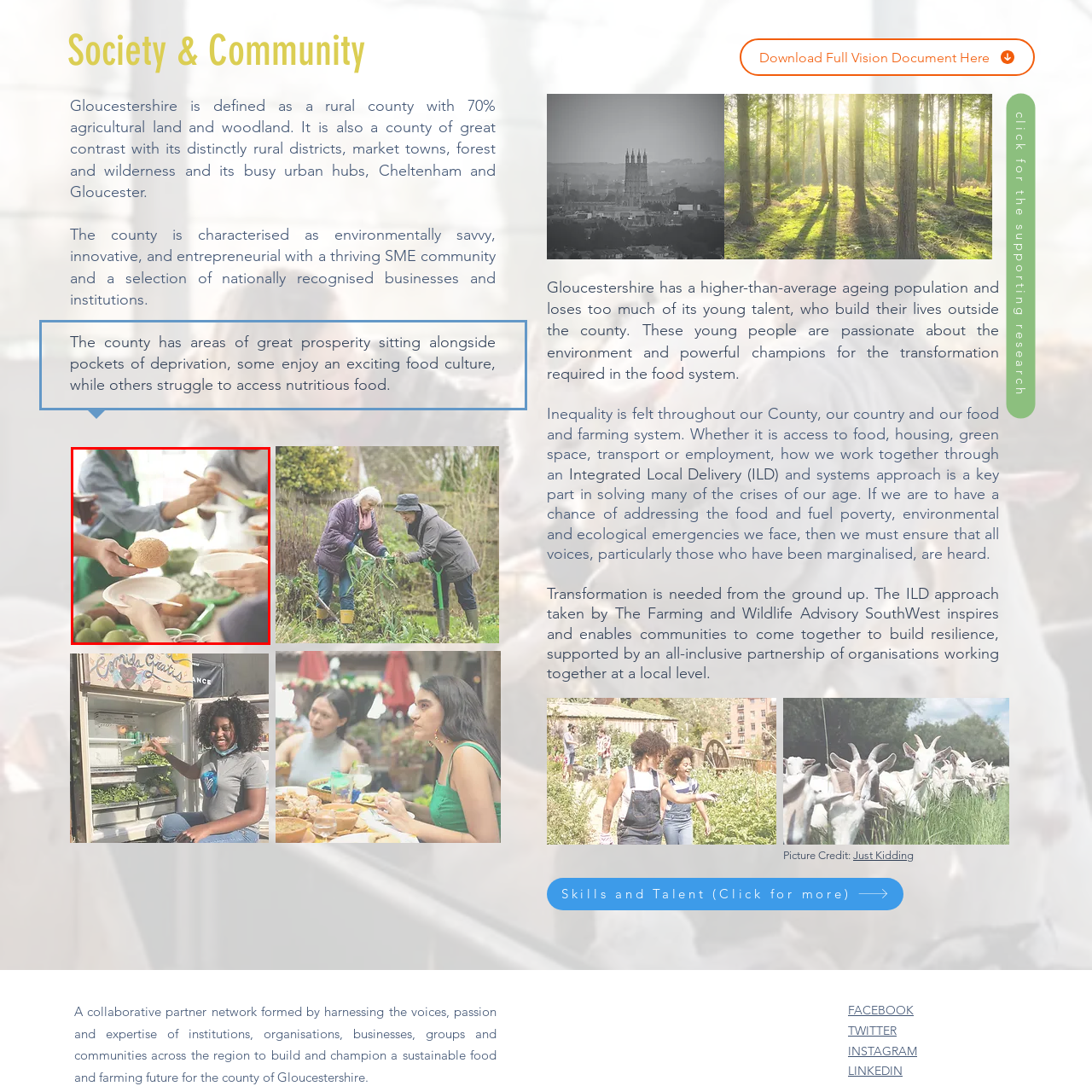Deliver a detailed explanation of the elements found in the red-marked area of the image.

The image portrays a vibrant scene of community sharing and collaboration, highlighting the efforts to promote food accessibility and nourishment. Hands reach out, exchanging plates filled with food items at what appears to be a communal meal or food distribution event. One hand offers a bun, symbolizing hospitality and the spirit of sharing, while another hand holds a plate ready to receive. The backdrop, adorned with an array of fresh produce, showcases a supportive environment where individuals come together to address food insecurity and foster community bonds. This gathering emphasizes the importance of collaboration in building resilience within local communities, particularly in the context of improving access to nutritious food.